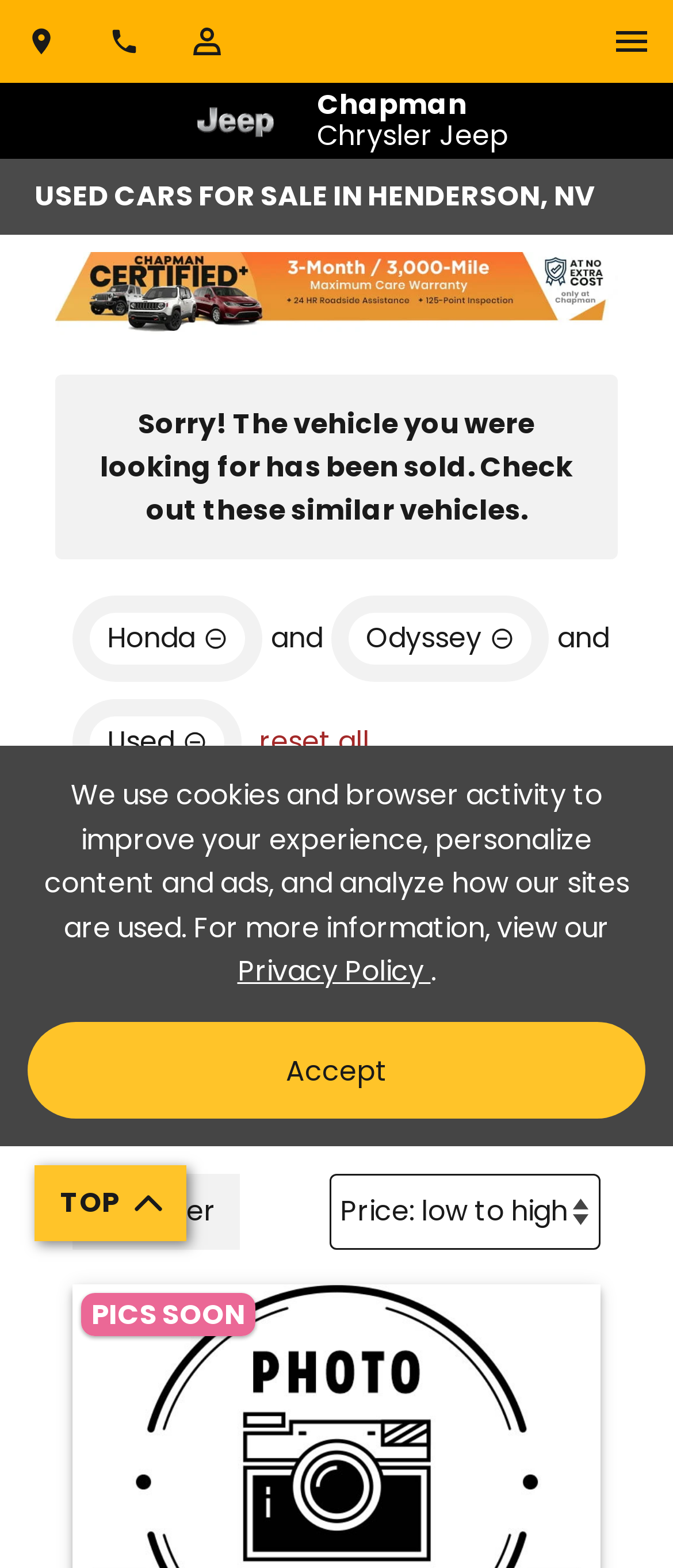Find the bounding box coordinates of the element I should click to carry out the following instruction: "Open the navigation menu".

[0.246, 0.0, 0.369, 0.053]